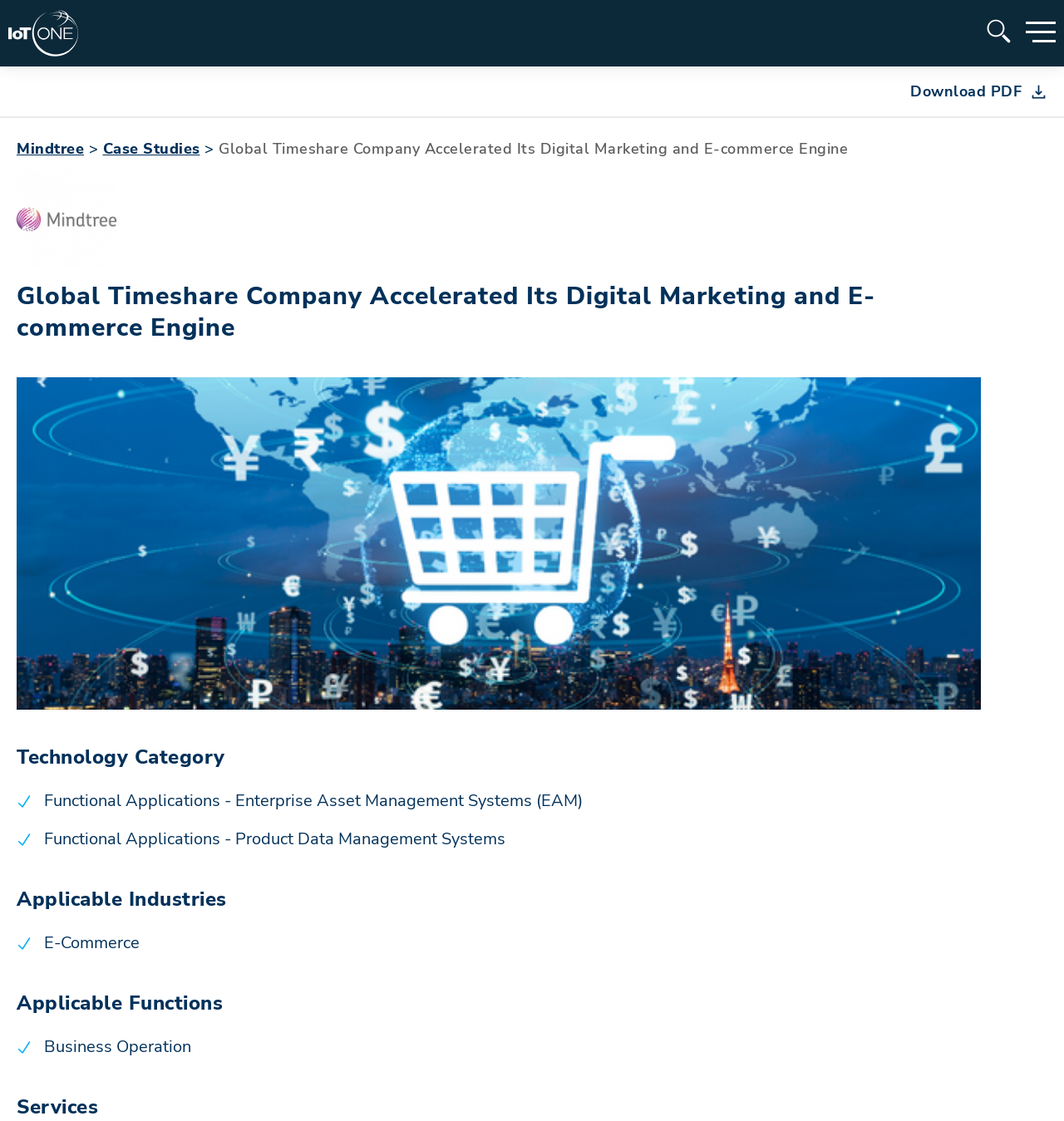What is the name of the company that accelerated its digital marketing?
Please answer the question with as much detail as possible using the screenshot.

I read the heading 'Global Timeshare Company Accelerated Its Digital Marketing and E-commerce Engine' and found the company name.